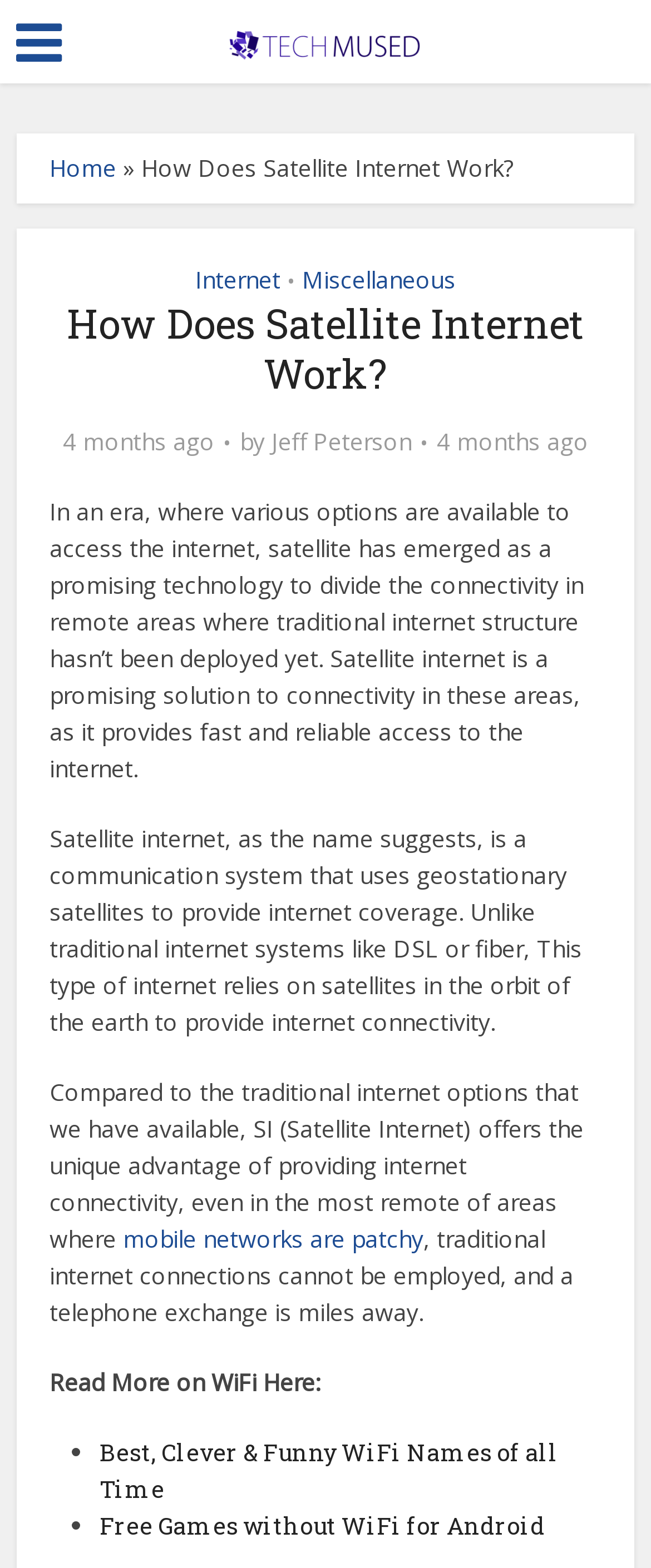Please pinpoint the bounding box coordinates for the region I should click to adhere to this instruction: "Explore 'Best, Clever & Funny WiFi Names of all Time'".

[0.153, 0.916, 0.858, 0.96]